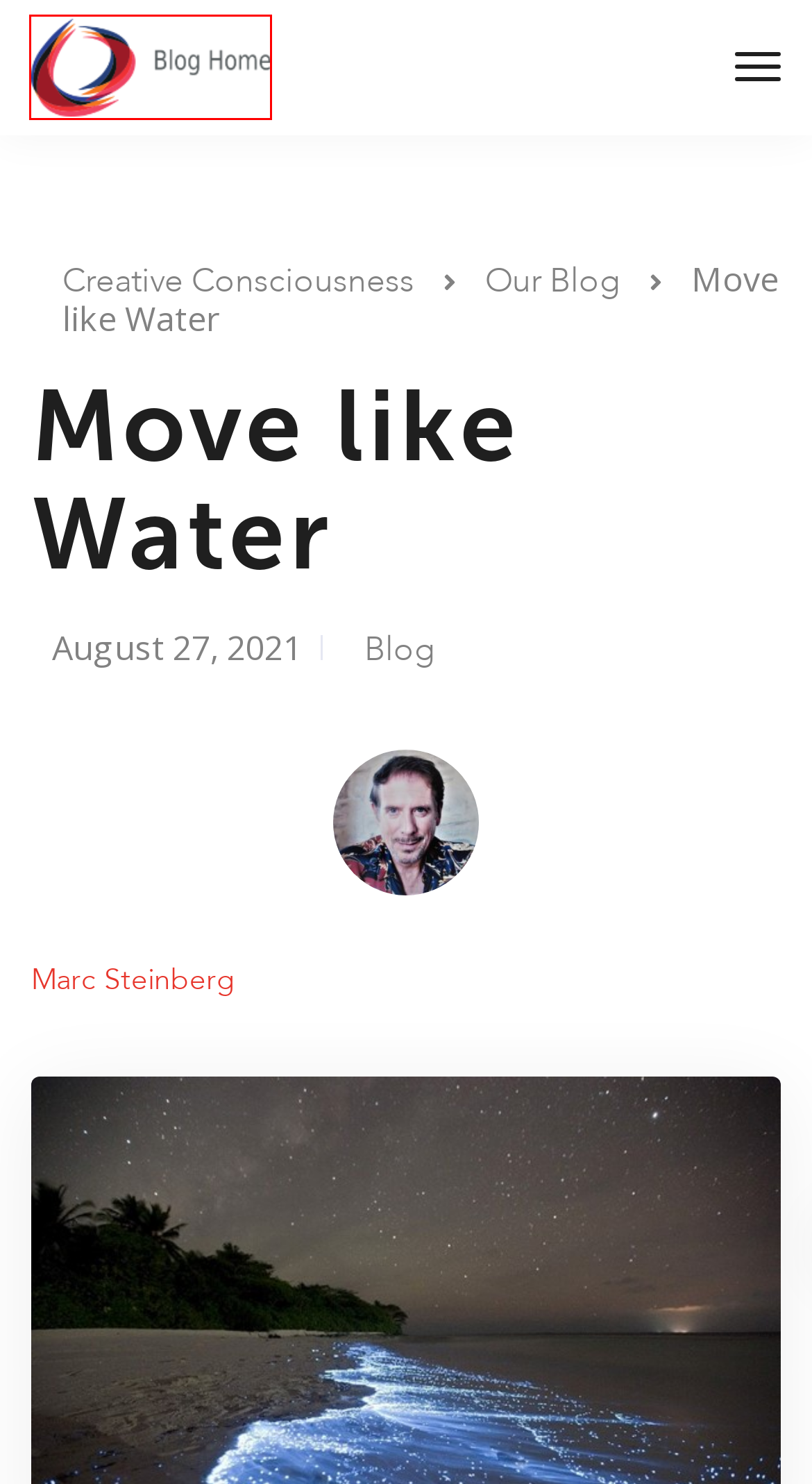You have a screenshot of a webpage with a red rectangle bounding box around a UI element. Choose the best description that matches the new page after clicking the element within the bounding box. The candidate descriptions are:
A. Marc Steinberg – Creative Consciousness
B. I WANT TO BE FREE FROM MY PAST. IS THIS POSSIBLE AND IF YES HOW? – Creative Consciousness
C. Beweeg als Water – Creative Consciousness
D. HOW TO COME OUT OF GRIEF IN A CONSCIOUS WAY – Creative Consciousness
E. Blog – Creative Consciousness
F. Coaching Academy
G. Our Blog – Creative Consciousness
H. Creative Consciousness – Awaken your Essence, Manifest your Greatness

H